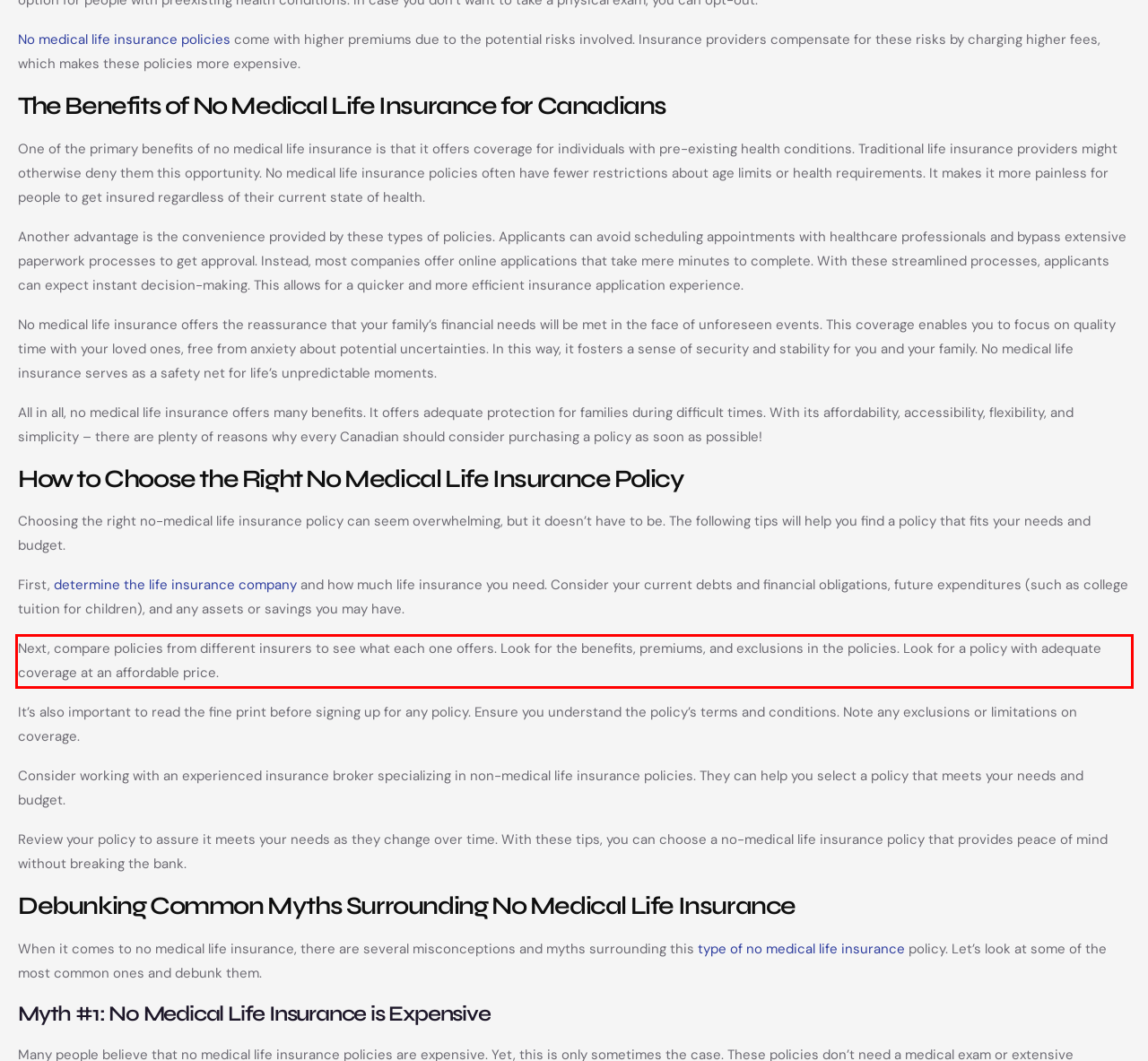Extract and provide the text found inside the red rectangle in the screenshot of the webpage.

Next, compare policies from different insurers to see what each one offers. Look for the benefits, premiums, and exclusions in the policies. Look for a policy with adequate coverage at an affordable price.